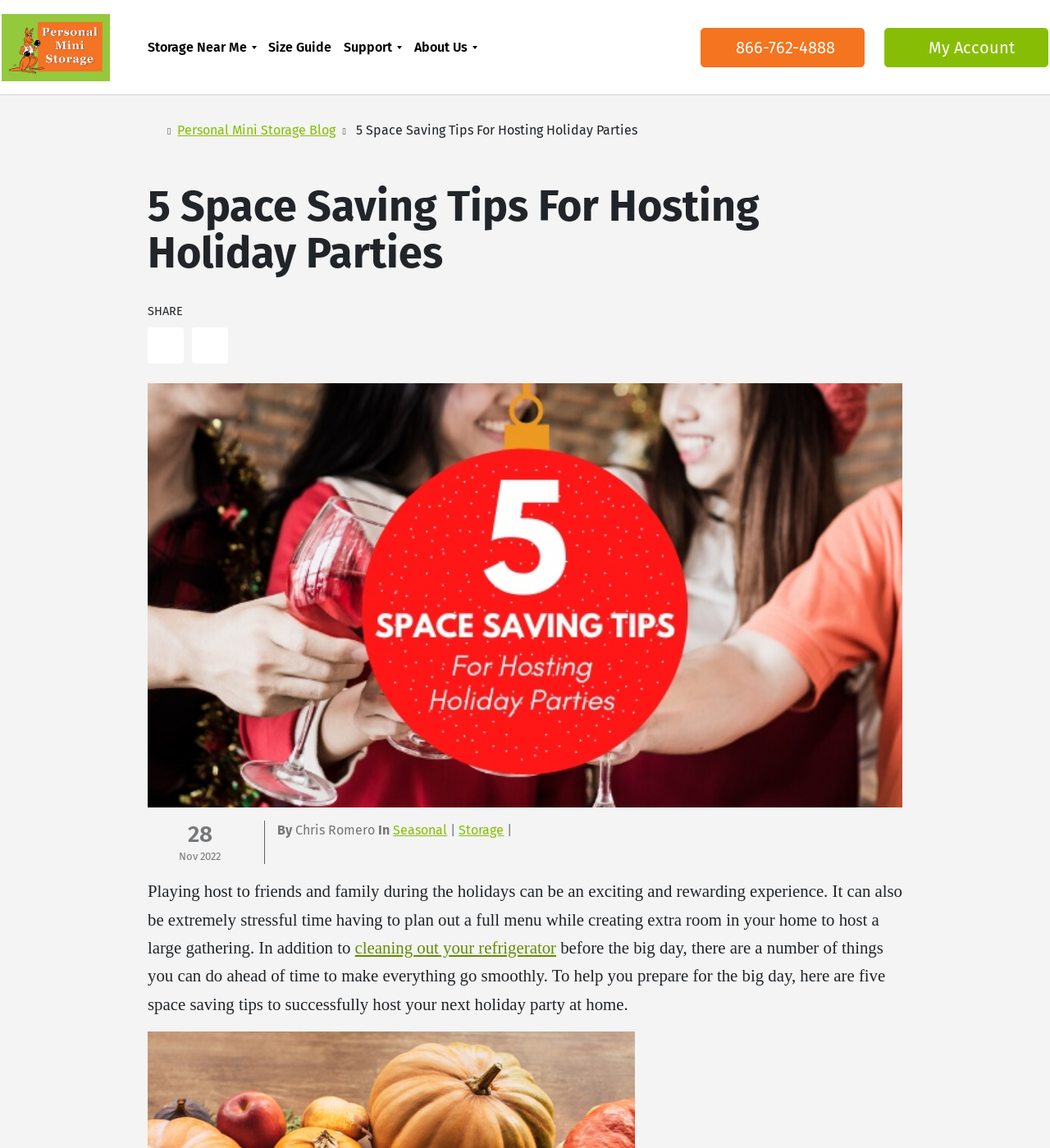Respond to the question below with a concise word or phrase:
What is the purpose of the 'Copy this url to clipboard' button?

To copy the URL